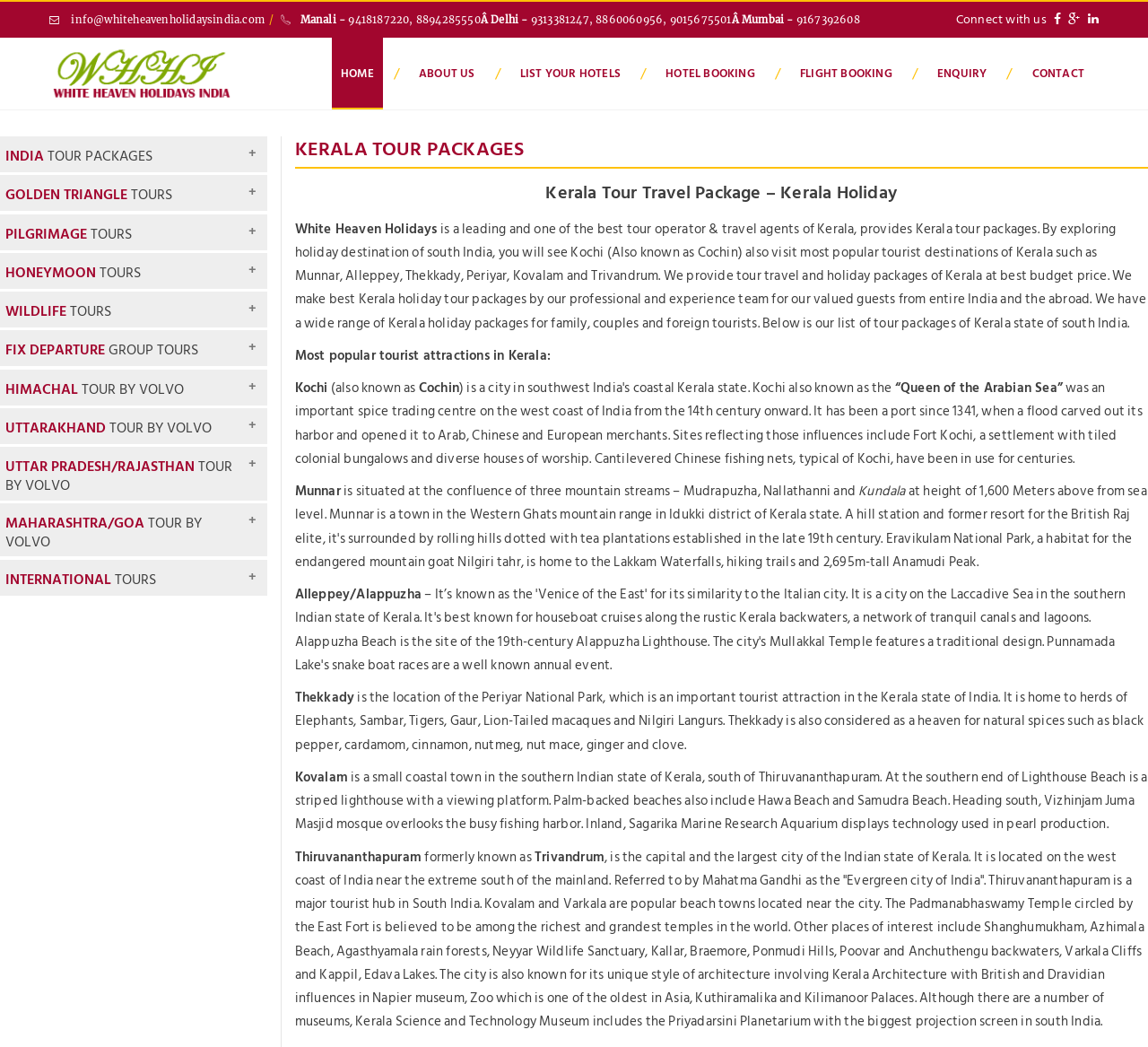Look at the image and write a detailed answer to the question: 
What are the different types of tour packages offered?

I found the different types of tour packages by looking at the button elements with '+' signs, which indicate expandable sections. The text next to each '+' sign indicates the type of tour package.